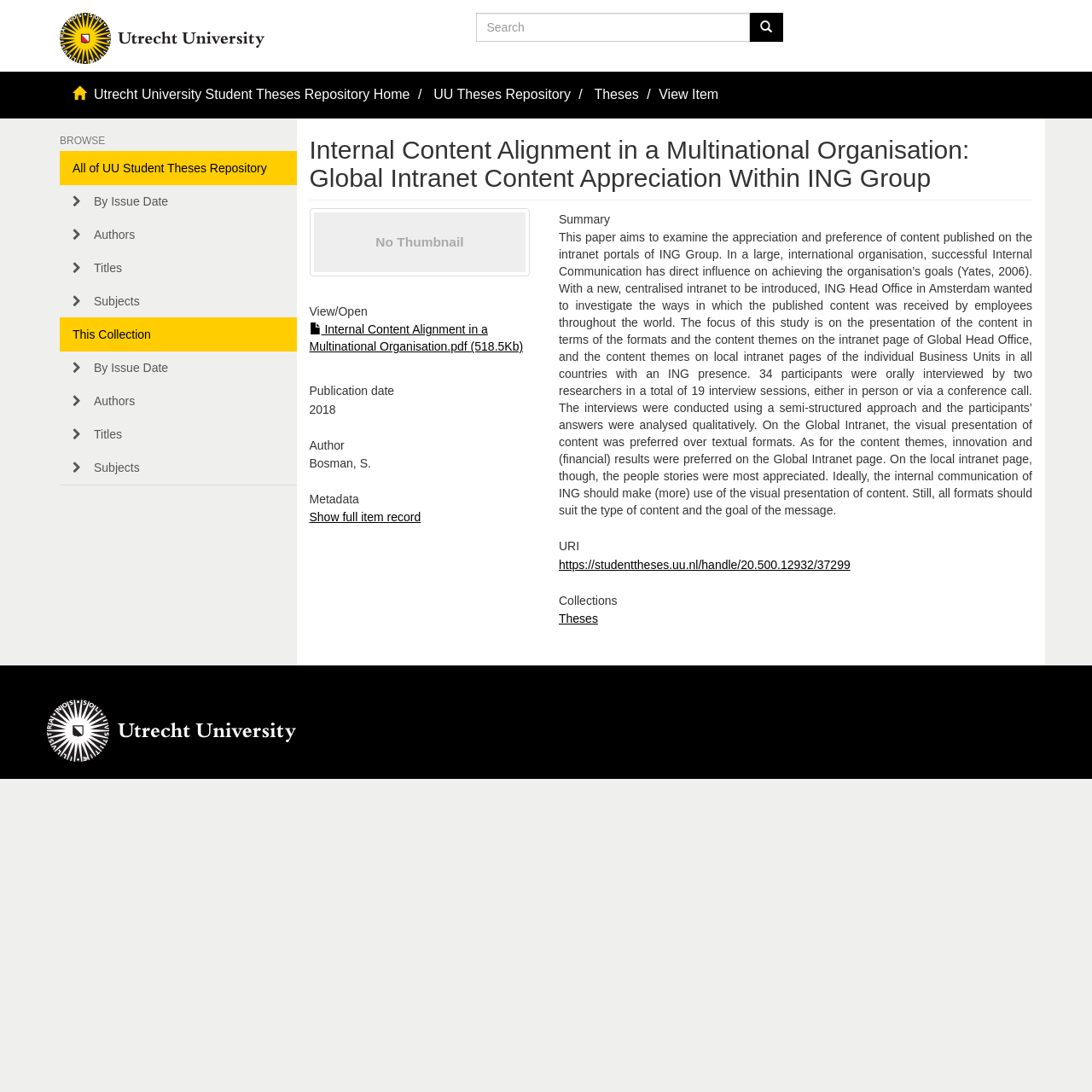Please find the bounding box coordinates of the element that must be clicked to perform the given instruction: "Show full item record". The coordinates should be four float numbers from 0 to 1, i.e., [left, top, right, bottom].

[0.283, 0.468, 0.385, 0.48]